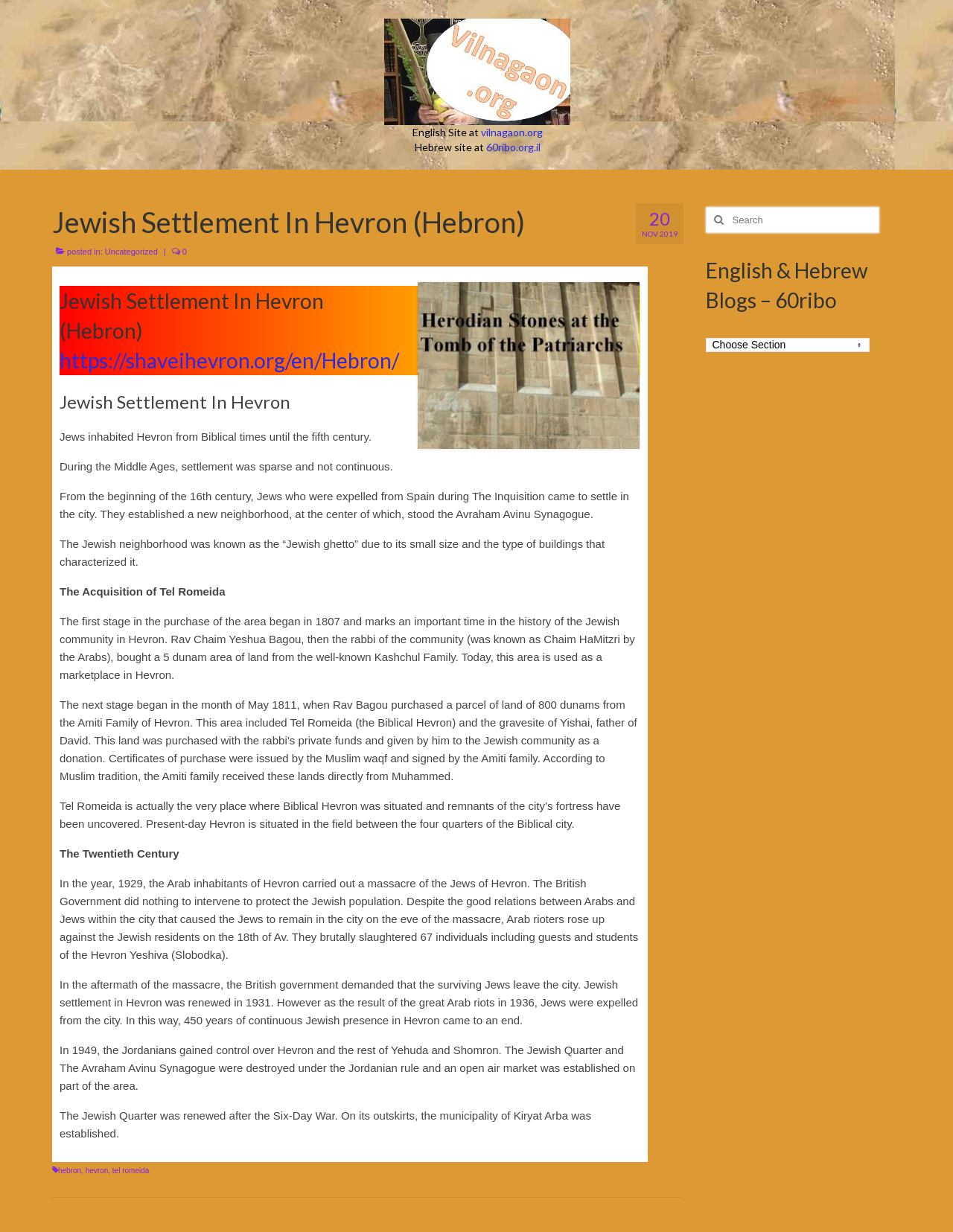Specify the bounding box coordinates of the area to click in order to execute this command: 'Switch to Hebrew site'. The coordinates should consist of four float numbers ranging from 0 to 1, and should be formatted as [left, top, right, bottom].

[0.51, 0.114, 0.567, 0.124]